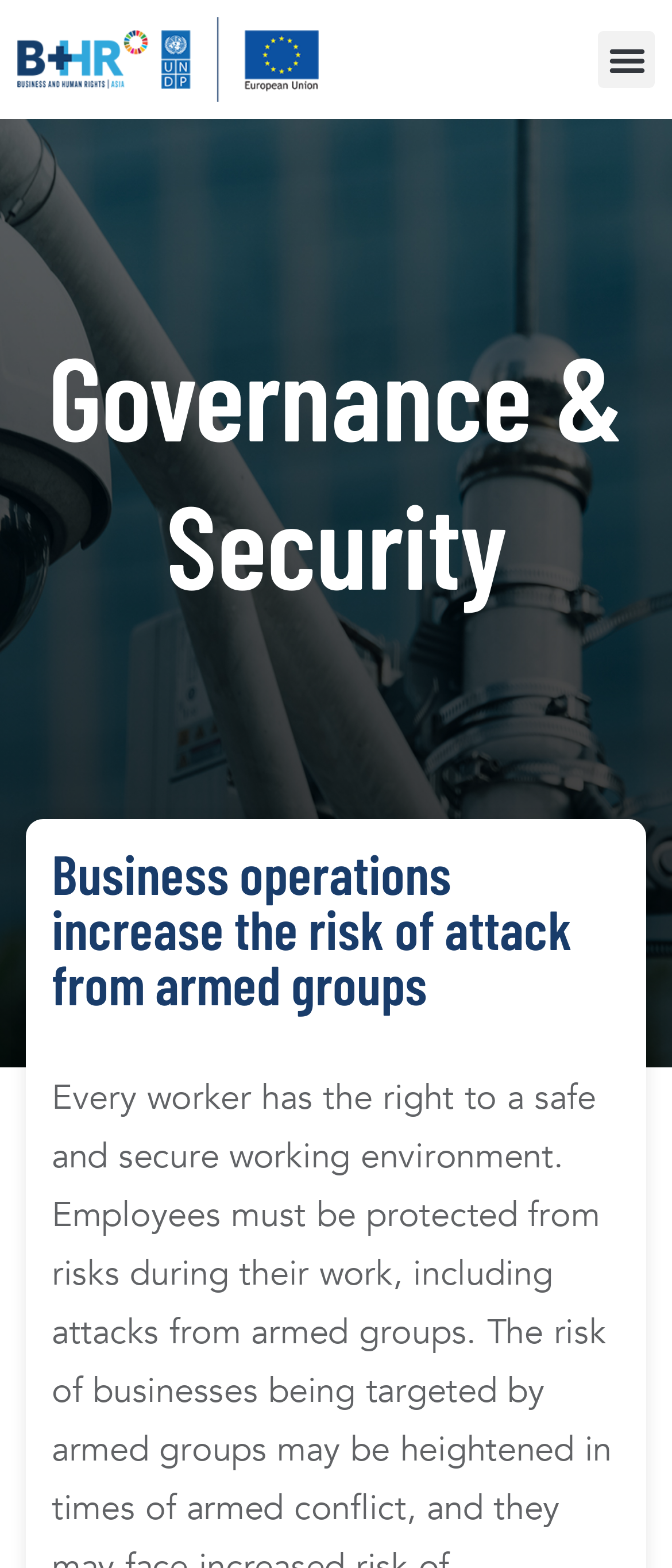Provide the bounding box coordinates of the HTML element described as: "Menu". The bounding box coordinates should be four float numbers between 0 and 1, i.e., [left, top, right, bottom].

[0.89, 0.02, 0.974, 0.056]